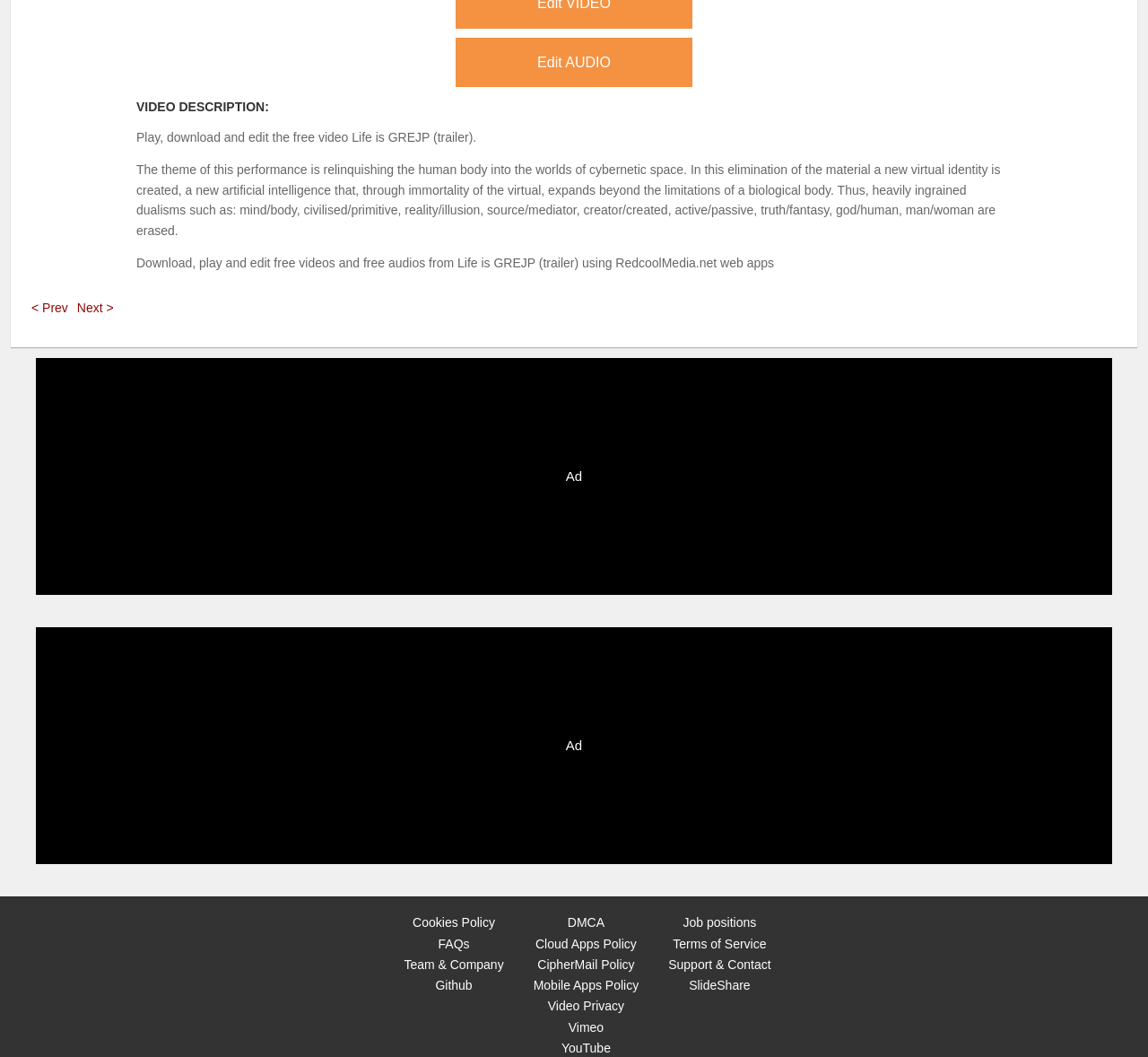What is the theme of the video?
Please respond to the question thoroughly and include all relevant details.

The theme of the video is mentioned in the static text element, which describes the performance as relinquishing the human body into the worlds of cybernetic space, creating a new virtual identity and erasing dualisms.